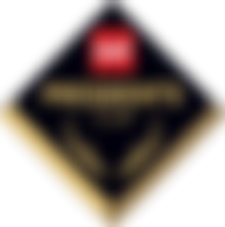What is the color of the emblem?
Look at the webpage screenshot and answer the question with a detailed explanation.

The caption specifically mentions that the top portion of the logo showcases a vibrant red emblem, indicating that the emblem is red in color.